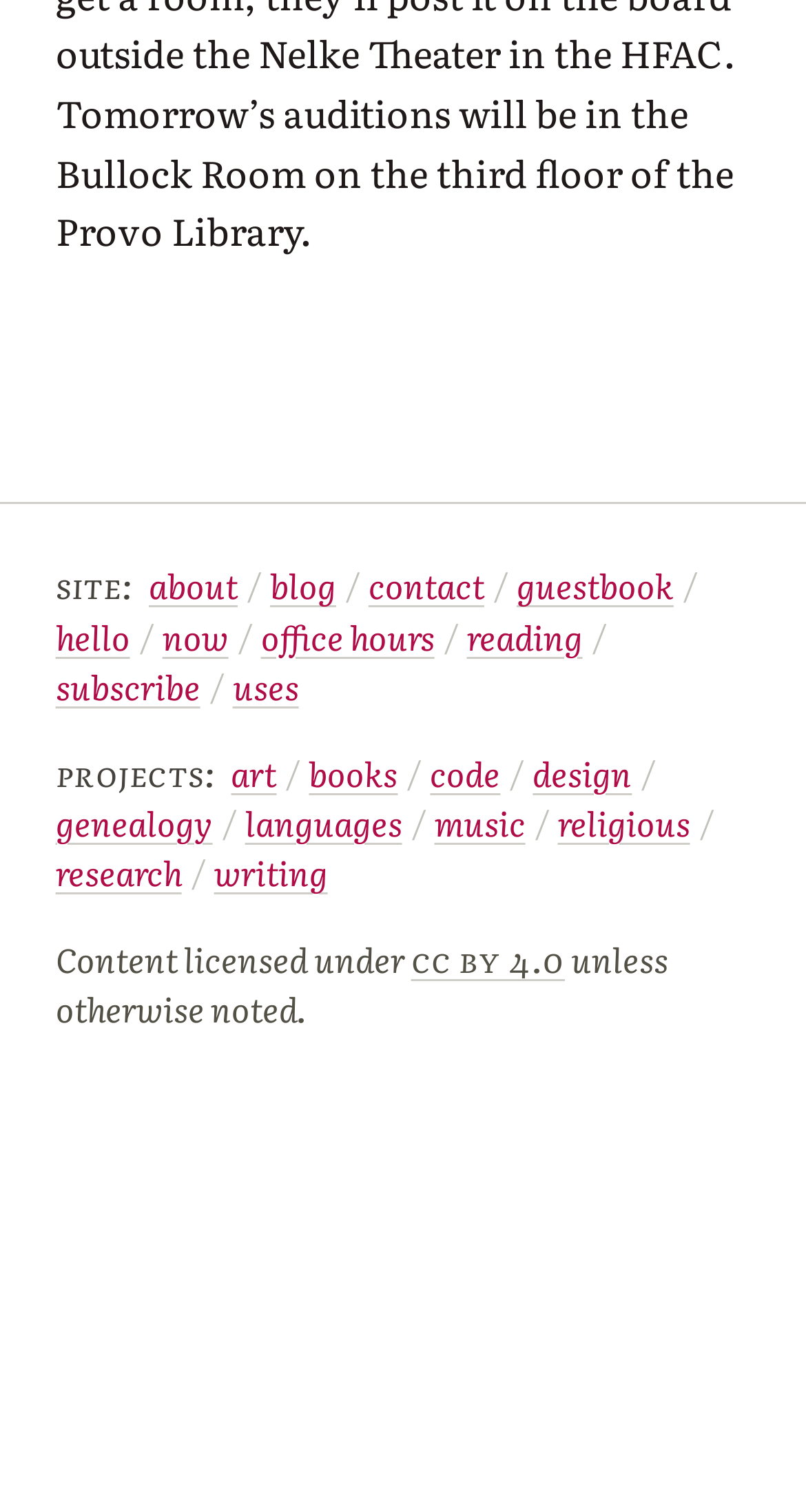Identify the bounding box of the UI component described as: "Lionel Messi".

None